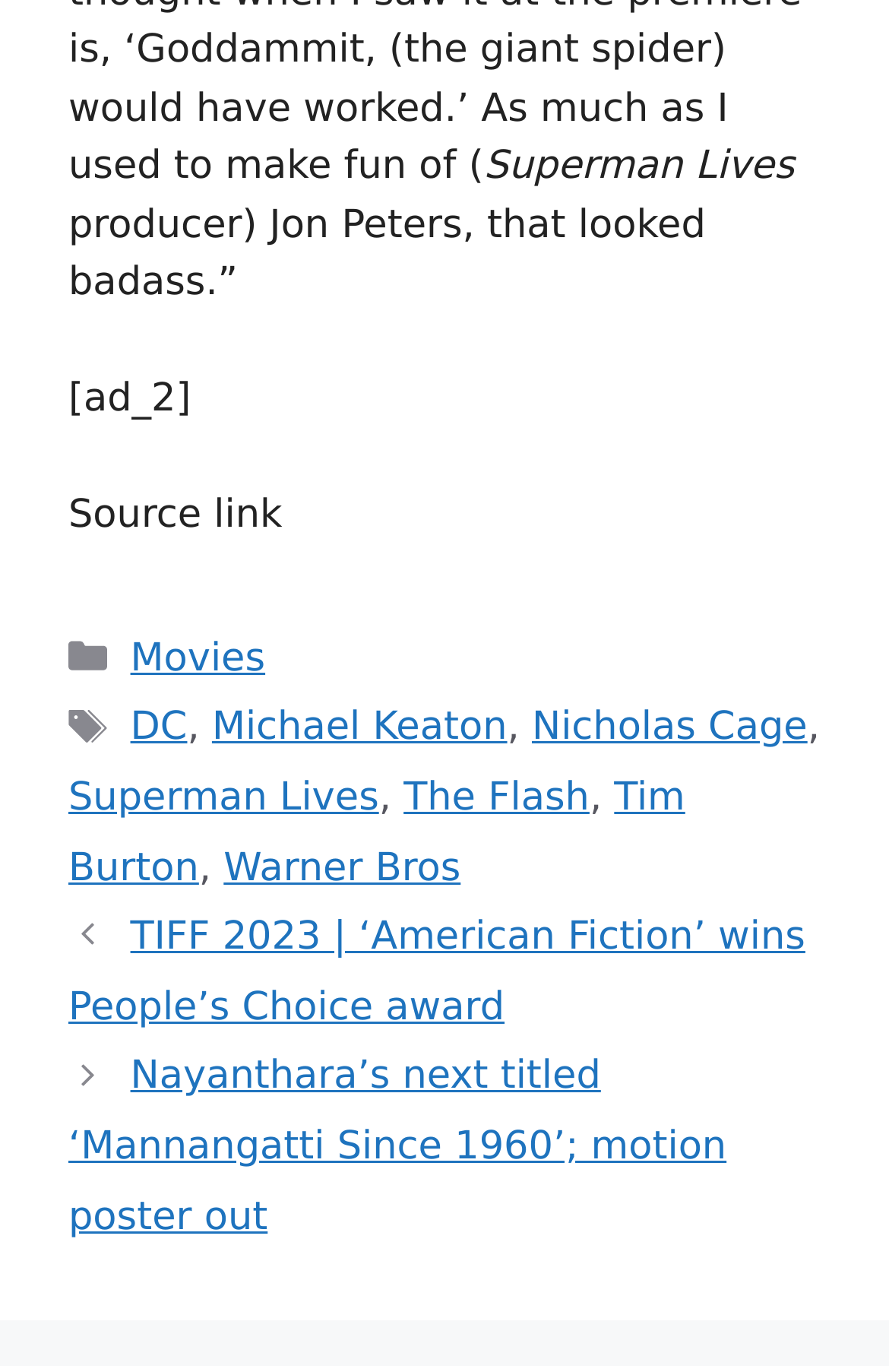Determine the bounding box coordinates for the area that should be clicked to carry out the following instruction: "Click on the 'Movies' category".

[0.147, 0.463, 0.298, 0.497]